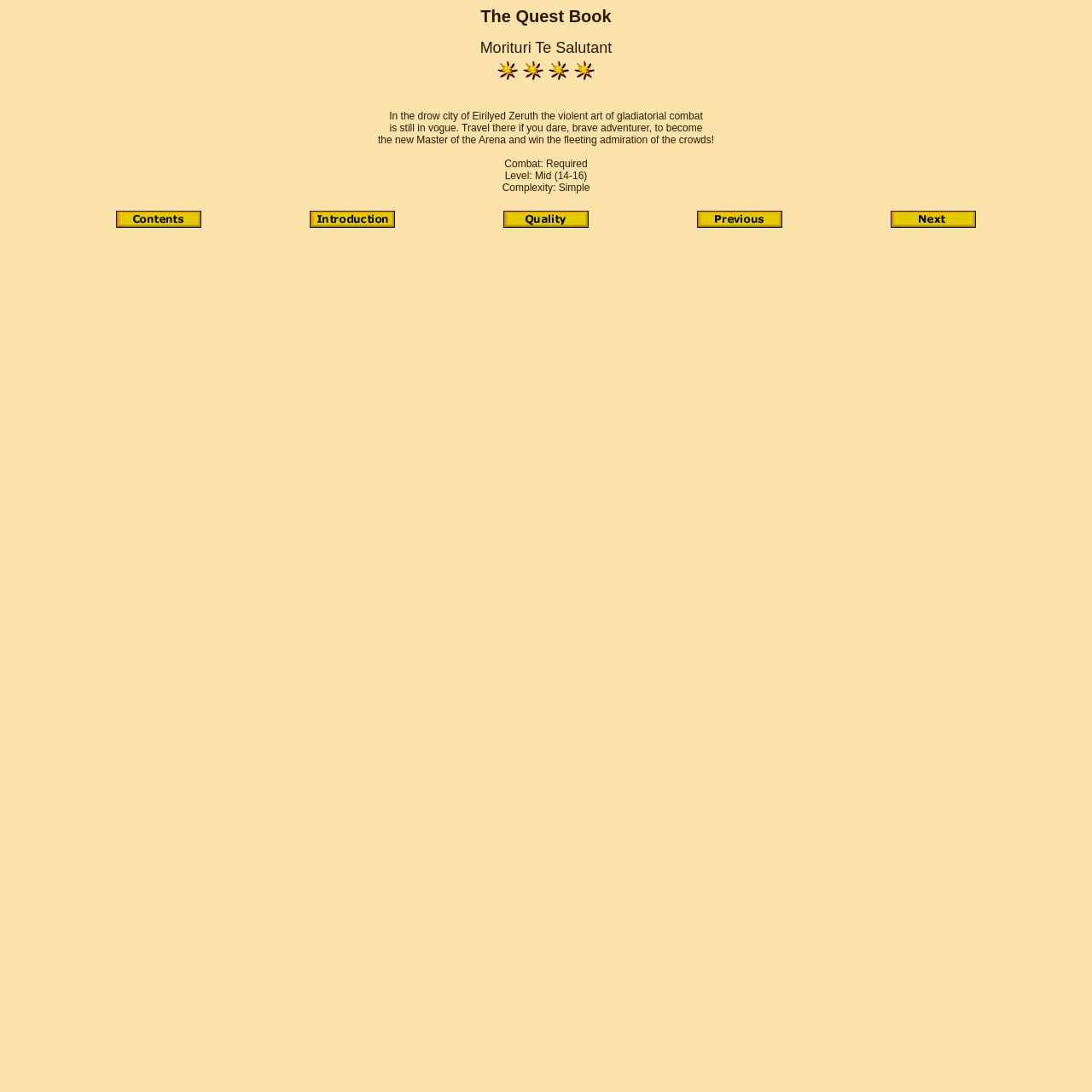How many images are on the webpage? Using the information from the screenshot, answer with a single word or phrase.

7